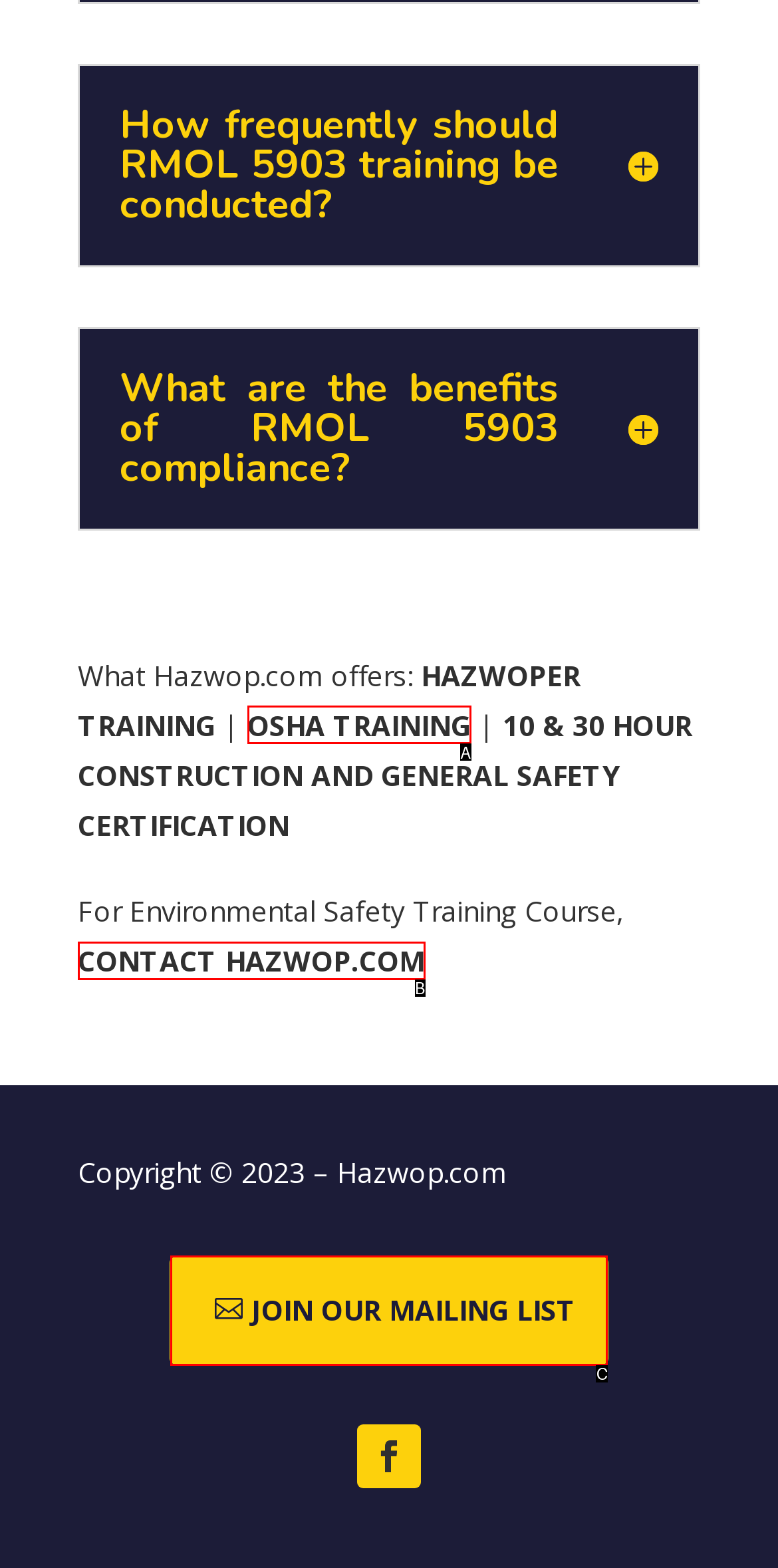Identify the HTML element that corresponds to the following description: OSHA Training Provide the letter of the best matching option.

A